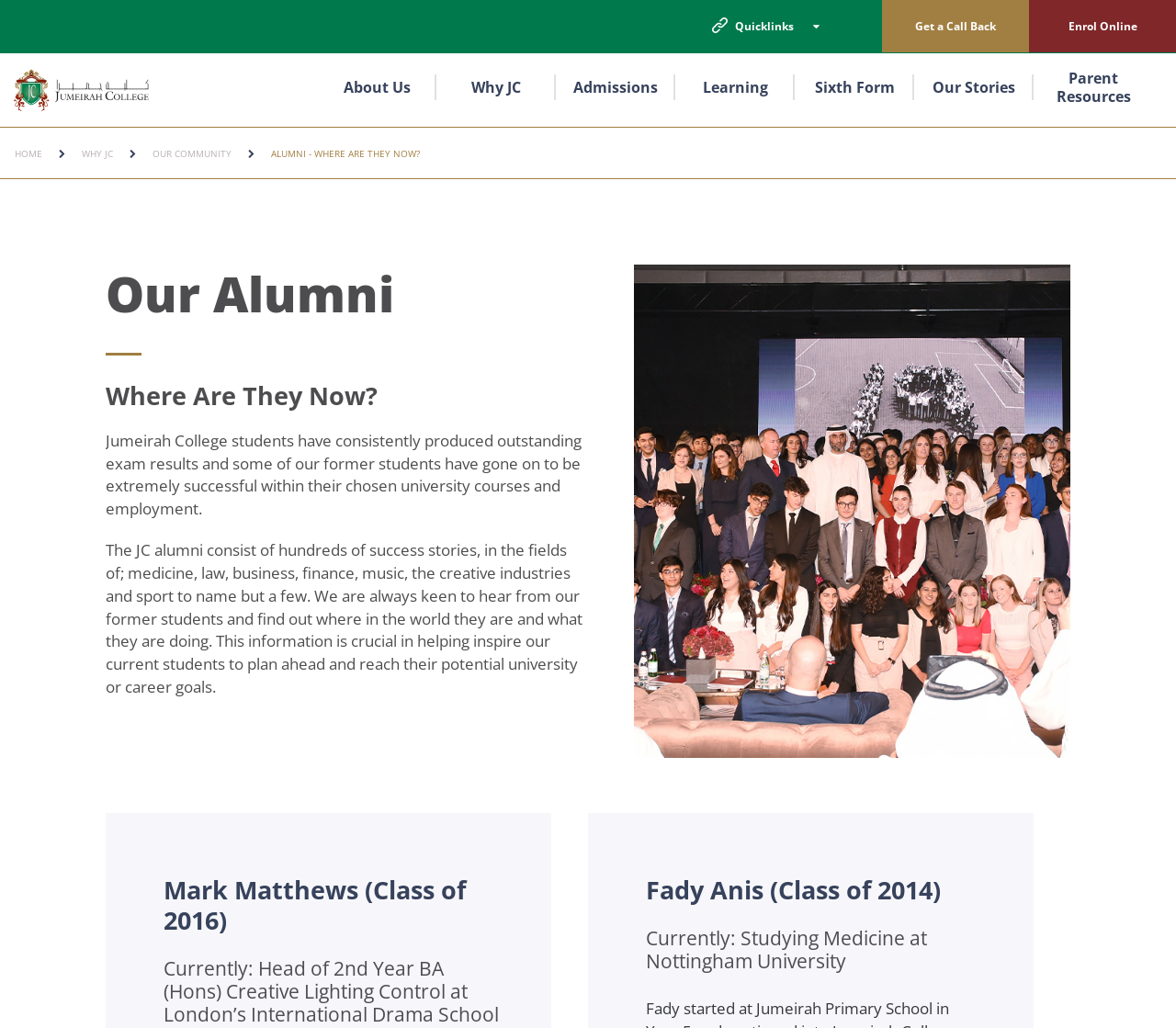Provide a thorough description of the webpage you see.

The webpage is about the alumni of Jumeirah College, featuring a collection of success stories from former students. At the top, there are two prominent links, "Get a Call Back" and "Enrol Online", situated side by side, taking up about a quarter of the screen width. Below them, there is a row of navigation links, including "About Us", "Why JC", "Admissions", "Learning", "Sixth Form", "Our Stories", and "Parent Resources", which are evenly spaced and span the entire width of the page.

On the top-left corner, there is a logo link, "JCD Logo Header - Full Colour", and below it, another set of navigation links, including "HOME", "WHY JC", "OUR COMMUNITY", and "ALUMNI - WHERE ARE THEY NOW?", which are stacked vertically.

The main content of the page is divided into two sections. The first section features a large image, taking up about two-thirds of the screen width, with a heading "Our Alumni" above it. Below the image, there are three paragraphs of text, describing the achievements of Jumeirah College students and the importance of staying connected with former students.

The second section is dedicated to showcasing individual alumni success stories. There are two featured alumni, Mark Matthews (Class of 2016) and Fady Anis (Class of 2014), each with their own heading and description of their current pursuits. Mark Matthews is currently the Head of 2nd Year BA (Hons) Creative Lighting Control at London’s International Drama School, while Fady Anis is studying Medicine at Nottingham University.